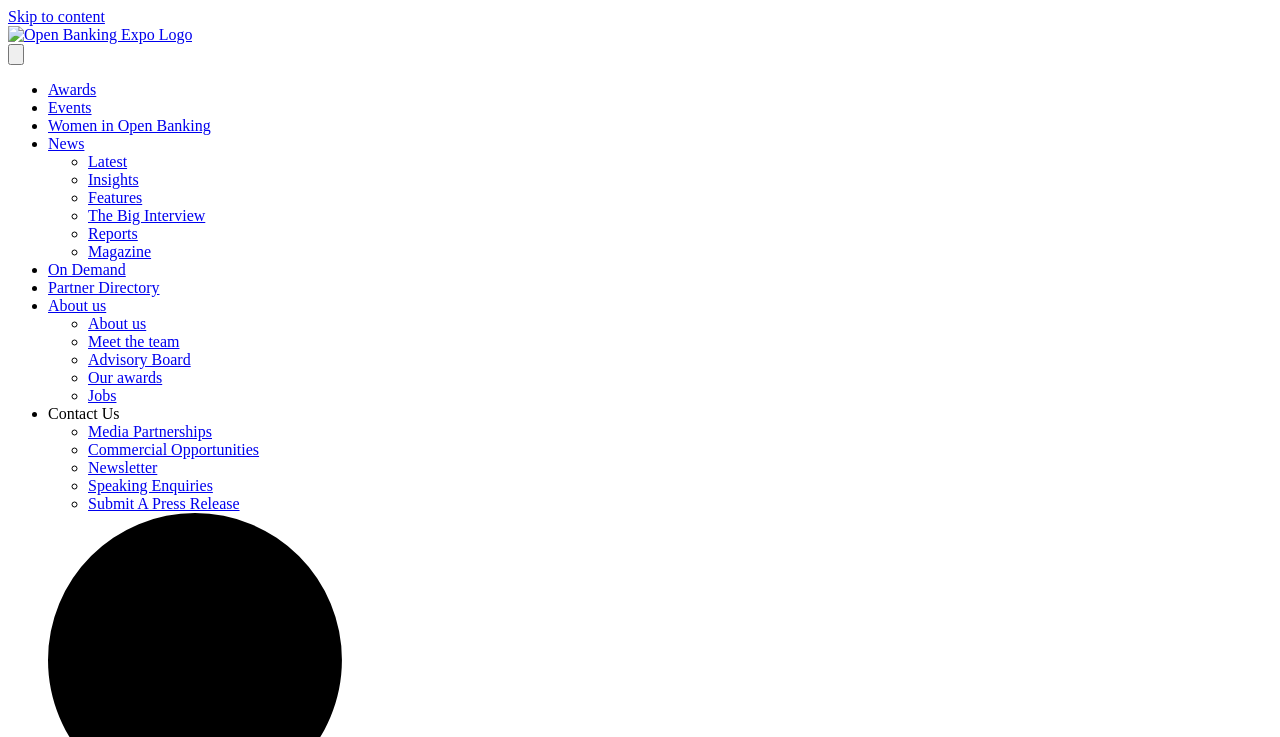Answer the question using only a single word or phrase: 
Is there a 'Menu' button?

Yes